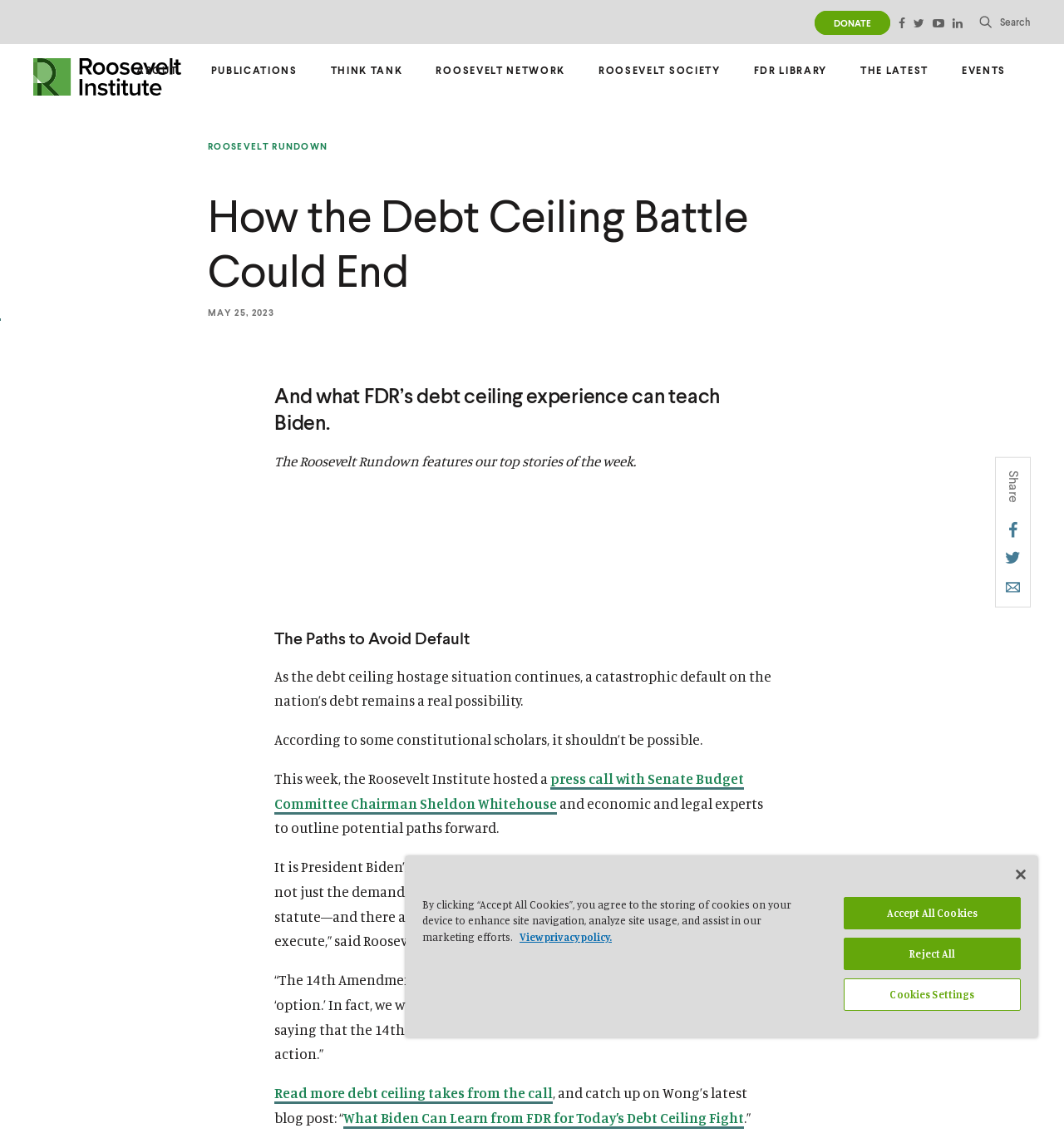Please predict the bounding box coordinates (top-left x, top-left y, bottom-right x, bottom-right y) for the UI element in the screenshot that fits the description: Accept All Cookies

[0.793, 0.785, 0.959, 0.813]